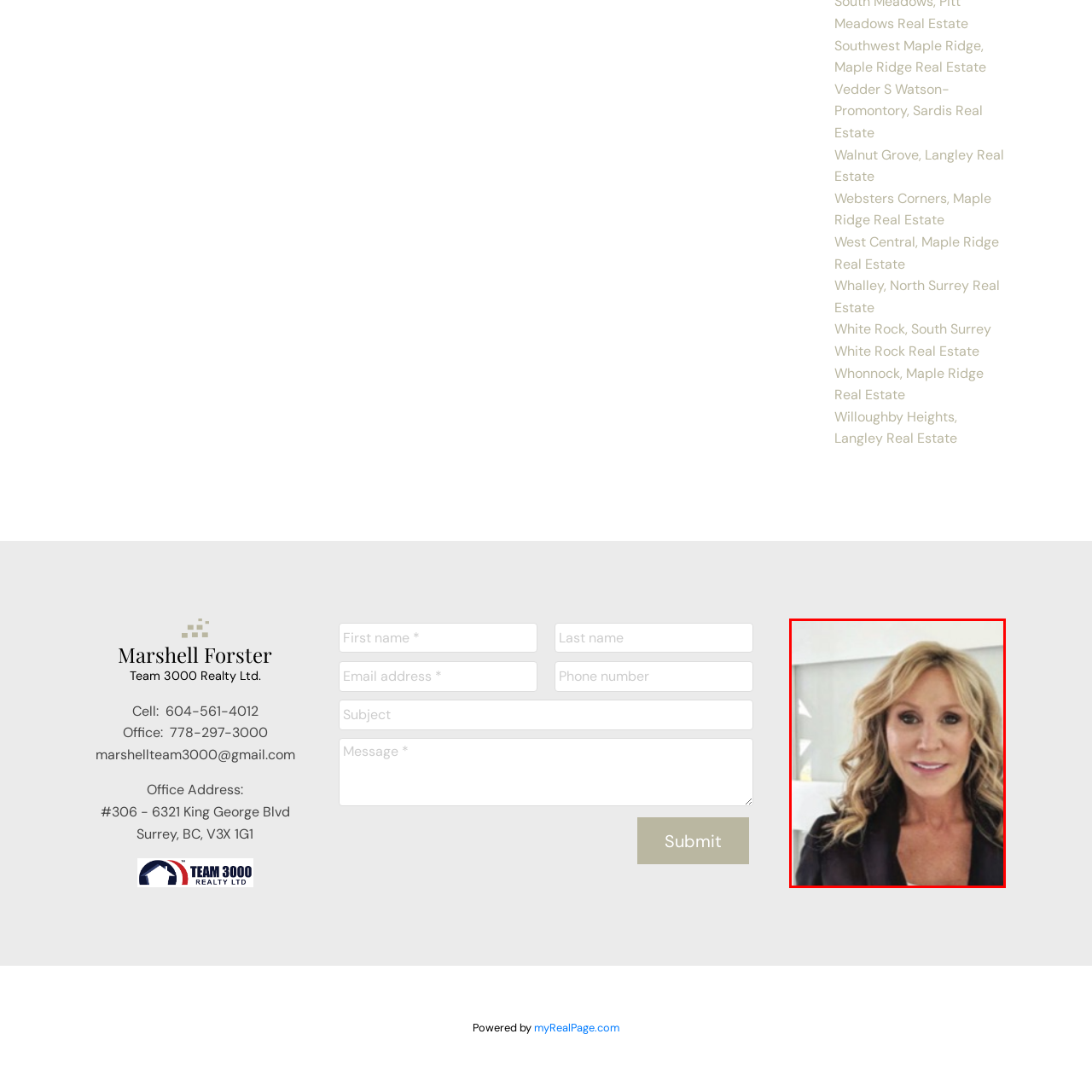Look at the photo within the red outline and describe it thoroughly.

This image features a professional woman with long, wavy blonde hair, dressed in a dark blazer. She is positioned in front of a light, minimalistic background, which emphasizes her friendly and approachable demeanor. The setting suggests a modern office environment, typically associated with real estate professionals. Her confident expression conveys a sense of expertise and warmth, making her an inviting figure for potential clients or colleagues in her field. This image is likely representing Marshell Forster of Team 3000 Realty Ltd., highlighting her role within the real estate sector.